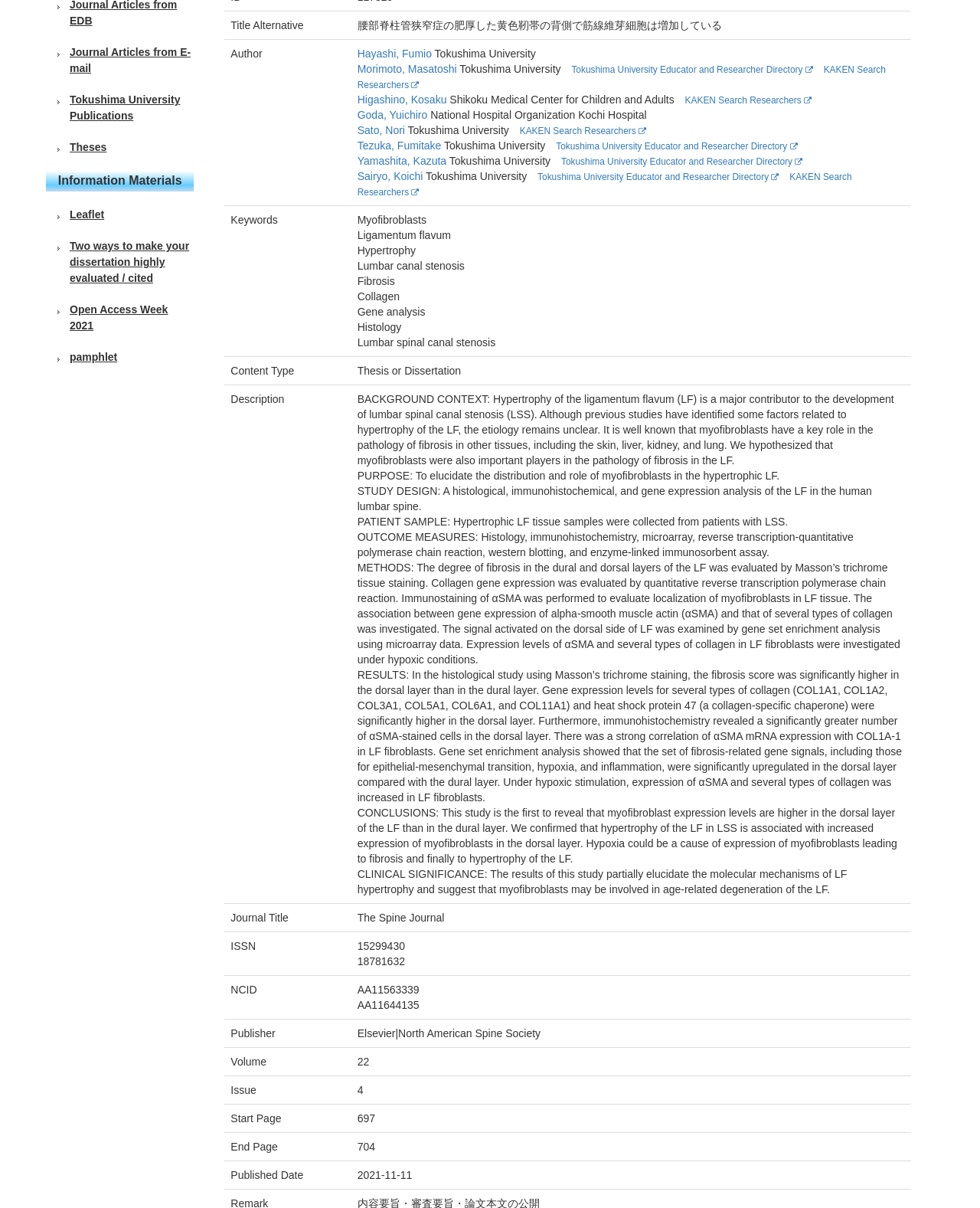Please specify the bounding box coordinates in the format (top-left x, top-left y, bottom-right x, bottom-right y), with all values as floating point numbers between 0 and 1. Identify the bounding box of the UI element described by: Open Access Week 2021

[0.047, 0.25, 0.198, 0.277]